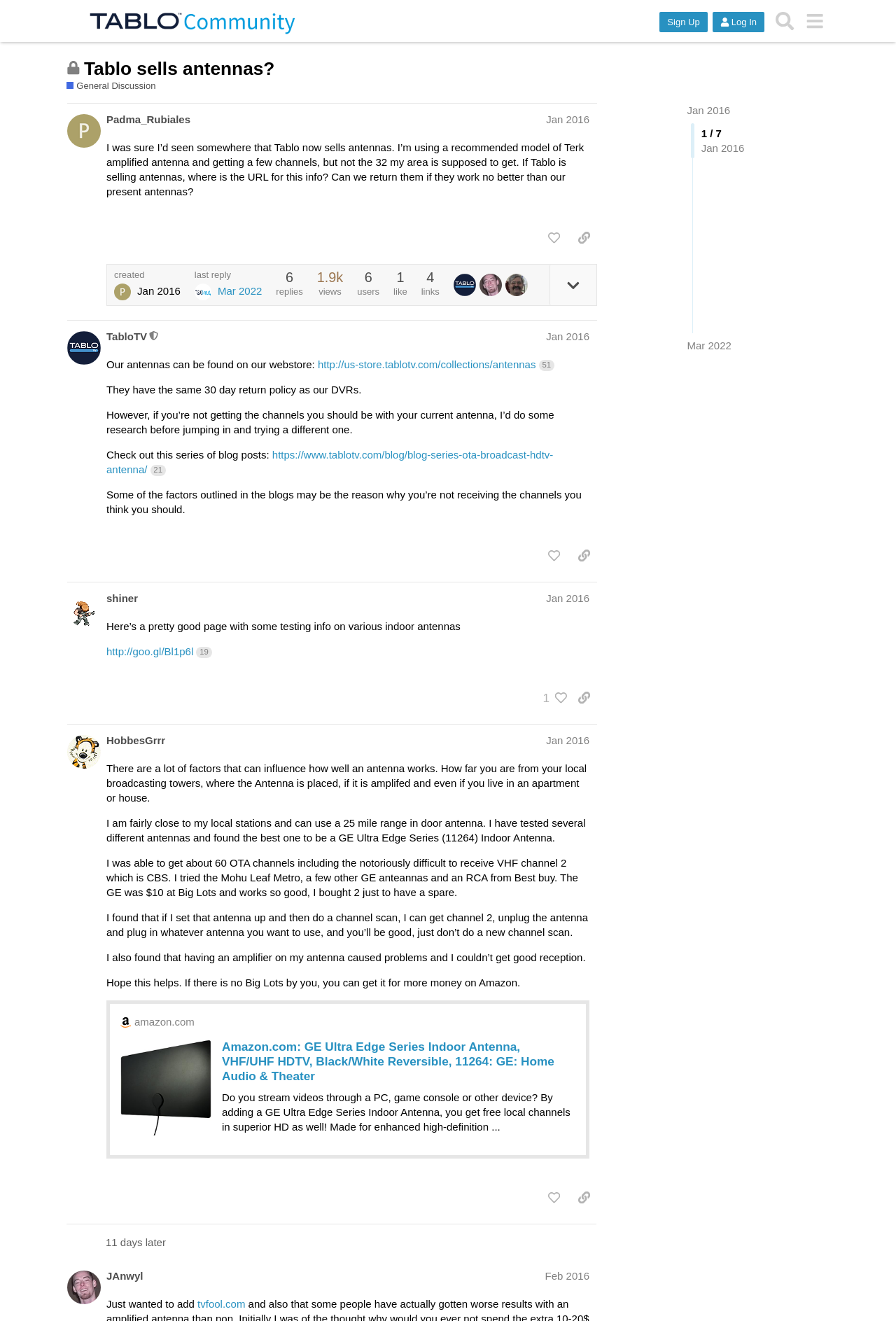Predict the bounding box coordinates of the area that should be clicked to accomplish the following instruction: "Like the post by Padma_Rubiales". The bounding box coordinates should consist of four float numbers between 0 and 1, i.e., [left, top, right, bottom].

[0.604, 0.171, 0.633, 0.189]